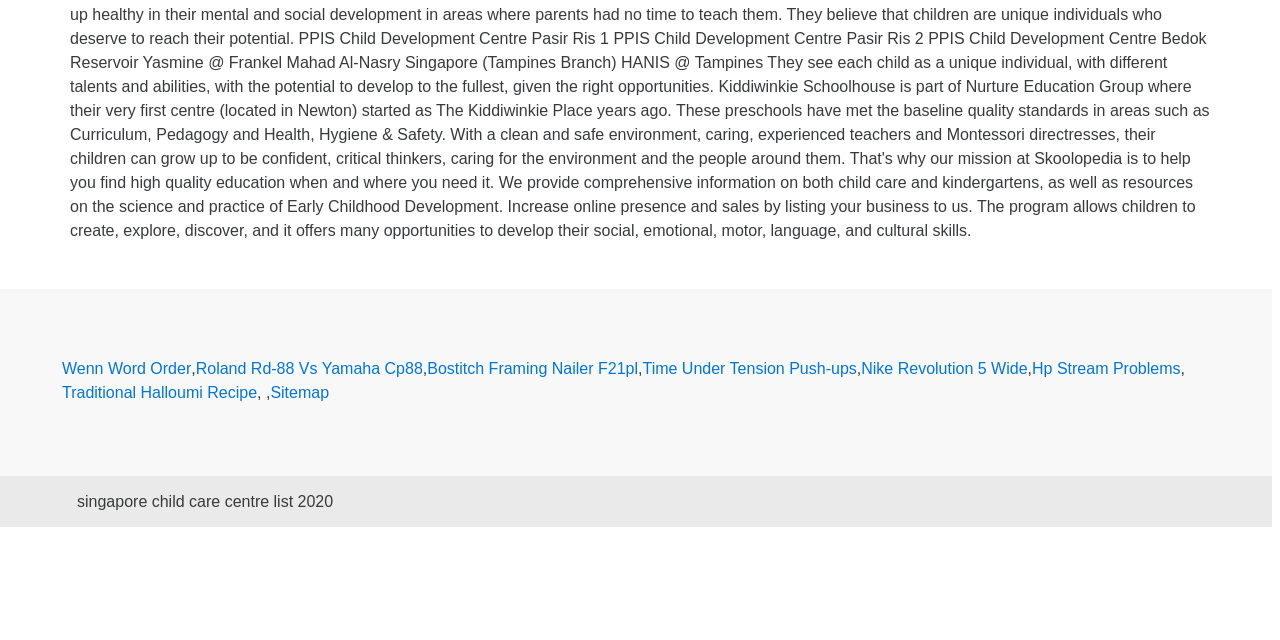Find the bounding box coordinates for the UI element that matches this description: "Roland Rd-88 Vs Yamaha Cp88".

[0.153, 0.558, 0.33, 0.595]